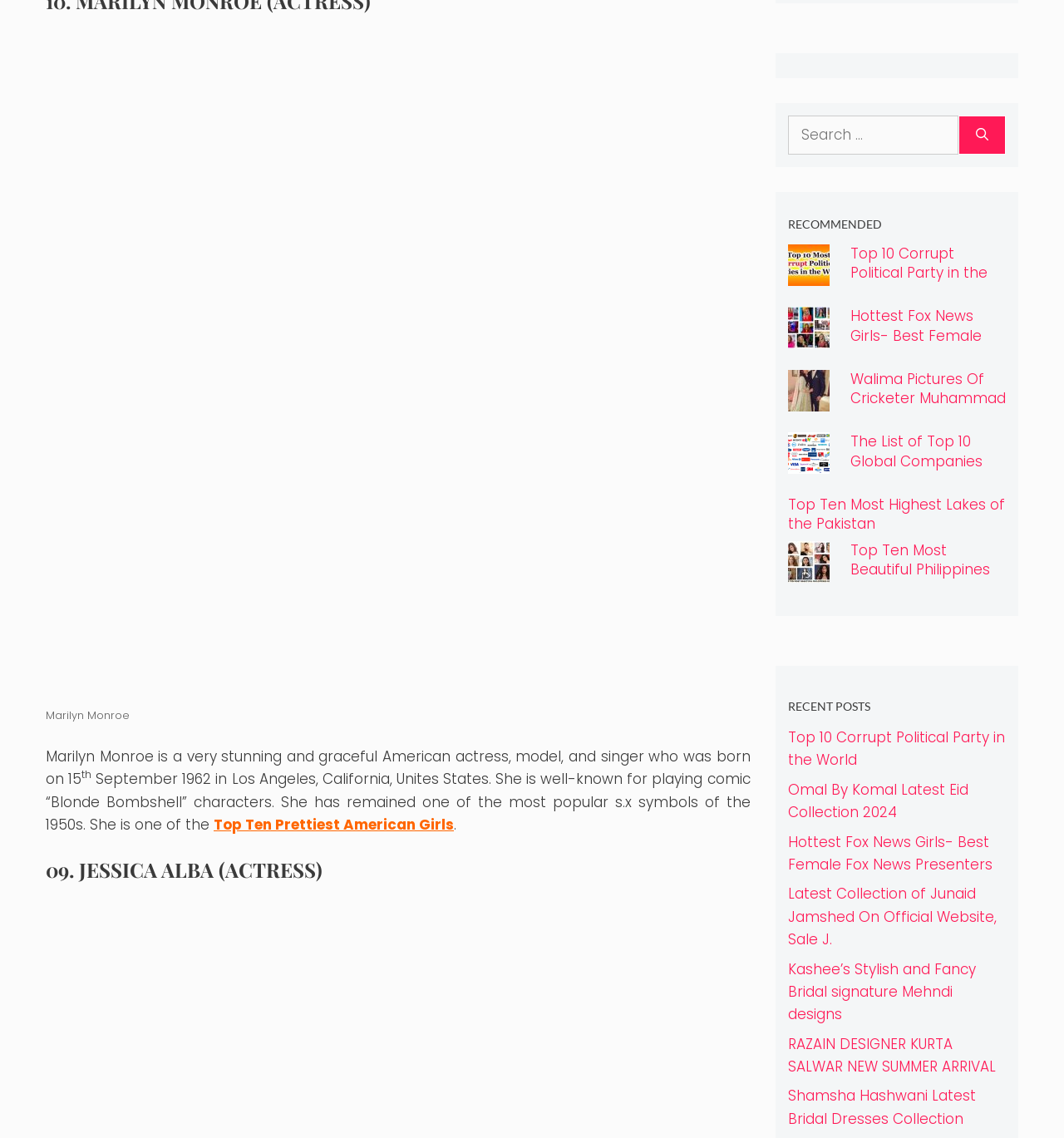Locate the bounding box coordinates of the item that should be clicked to fulfill the instruction: "View Top Ten Prettiest American Girls".

[0.201, 0.716, 0.427, 0.733]